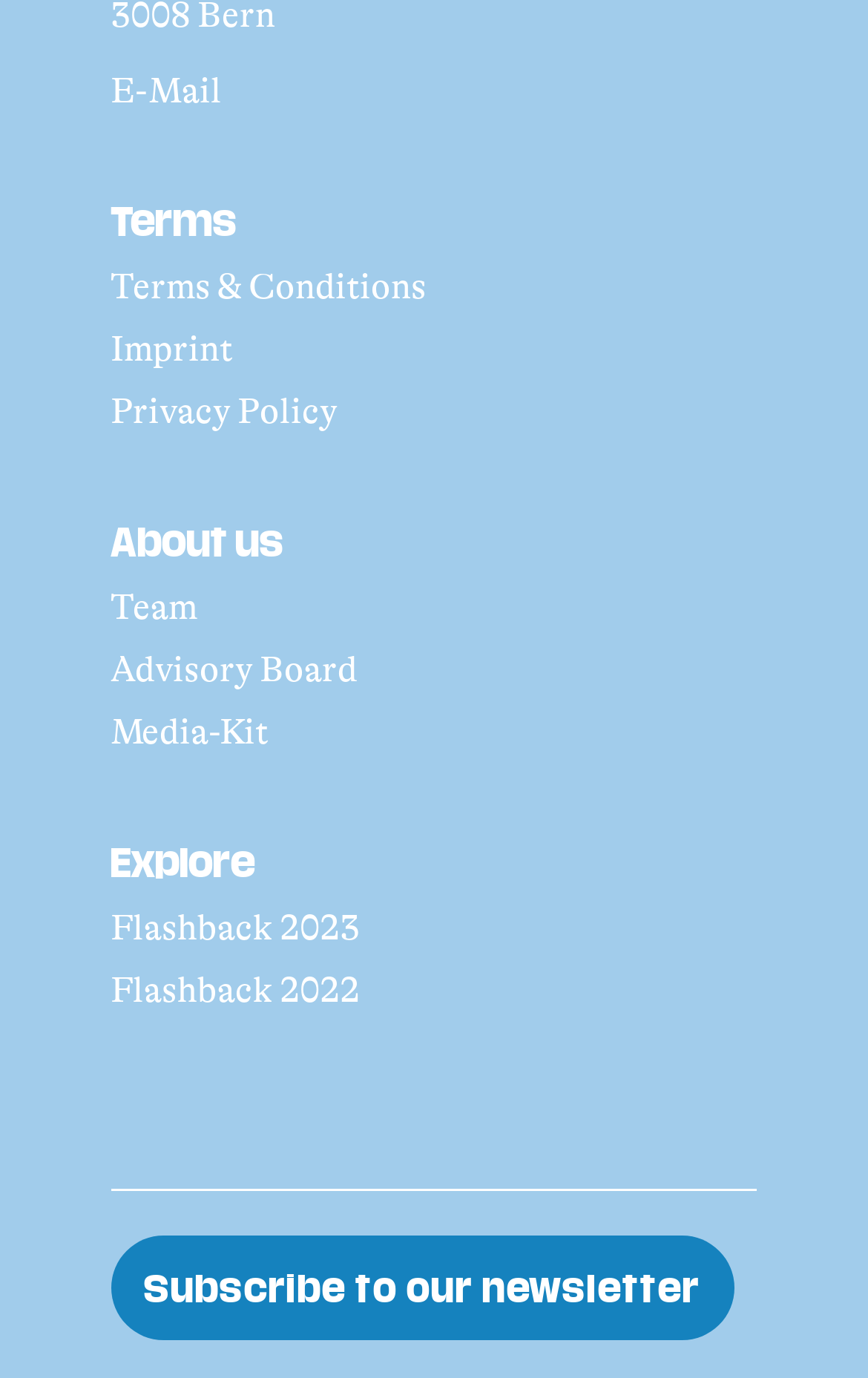Please determine the bounding box coordinates for the element that should be clicked to follow these instructions: "explore Sintering Furnace".

None